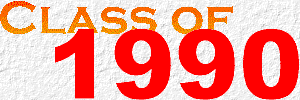What institution does the 'CLASS OF 1990' belong to?
Based on the image, answer the question with a single word or brief phrase.

VMI